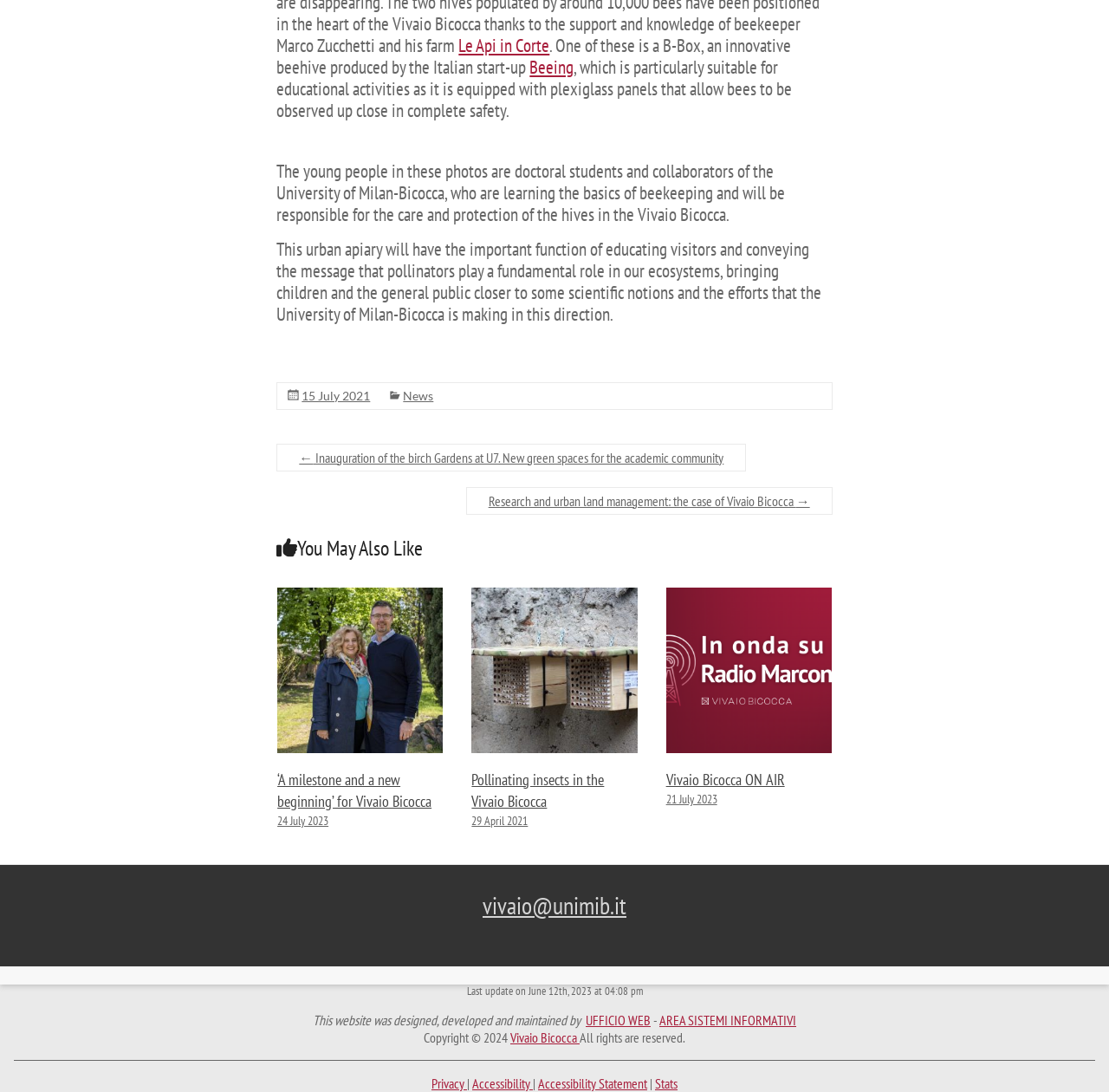What is the date of the latest news article?
Please provide a comprehensive answer based on the visual information in the image.

The latest news article is indicated by the link element with OCR text '24 July 2023'. This link is located in the contentinfo element with OCR text '', which suggests that it is a news article. The date '24 July 2023' is the latest date among all the news articles on the webpage.